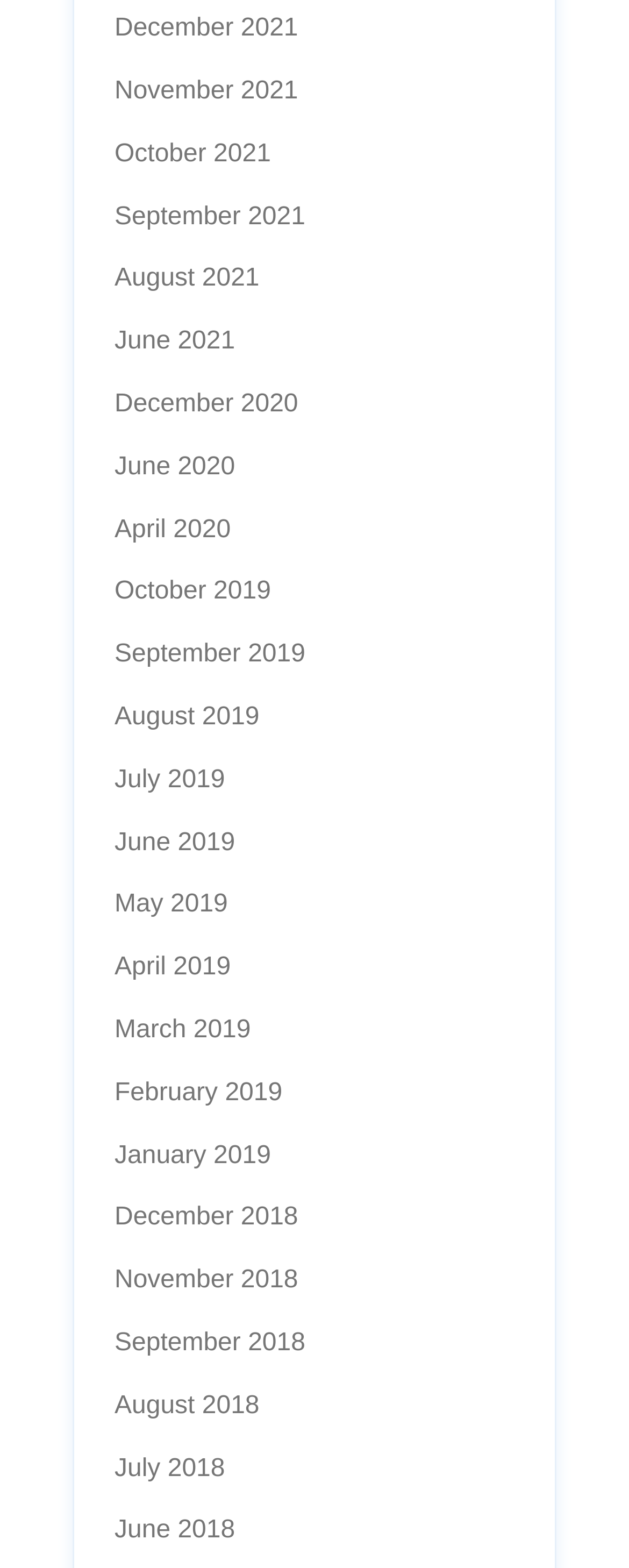Please examine the image and answer the question with a detailed explanation:
How many years are represented on the webpage?

I looked at the list of links and found that there are months listed from 2018 to 2021, which means there are 4 years represented on the webpage.